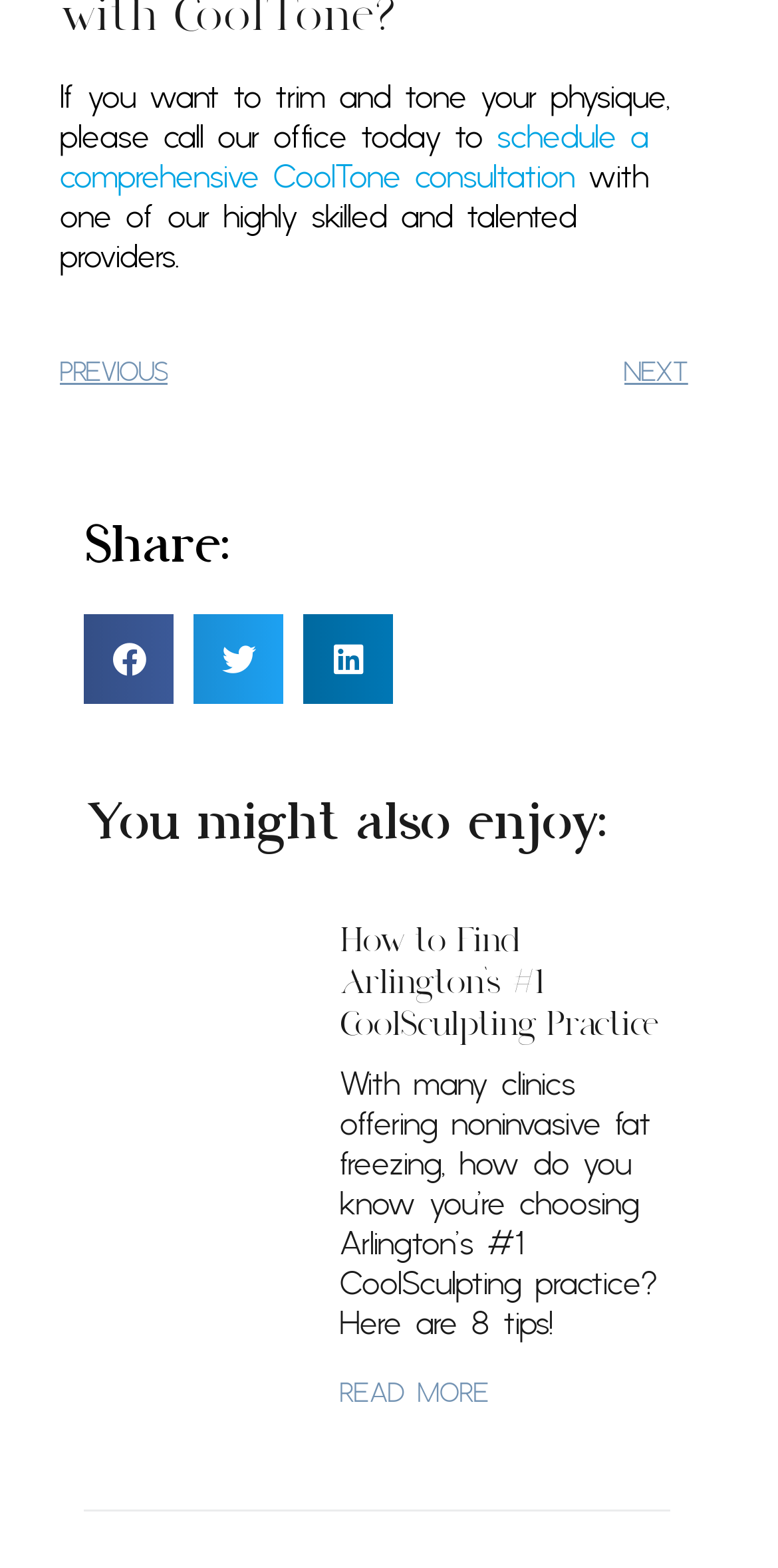Please give a succinct answer using a single word or phrase:
What are the two navigation options available?

Previous and Next